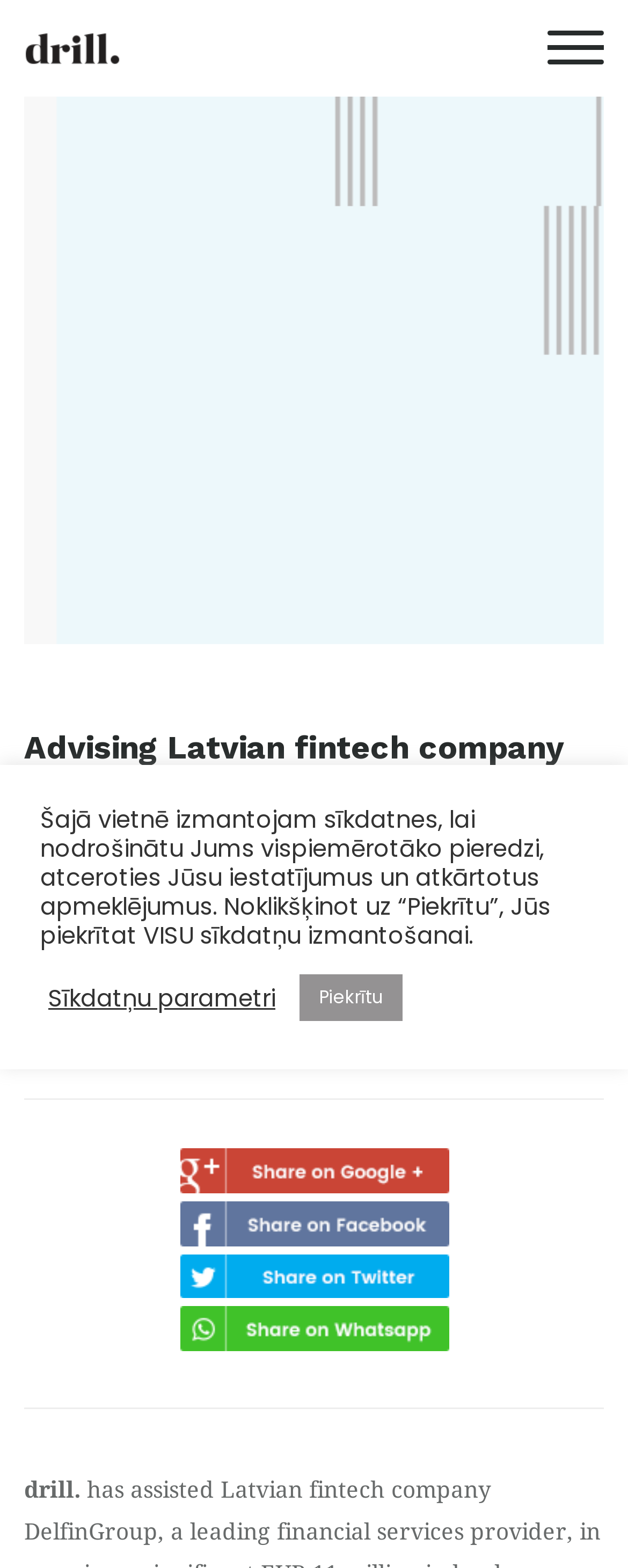What is the name of the fintech company?
Answer the question with a single word or phrase by looking at the picture.

DelfinGroup